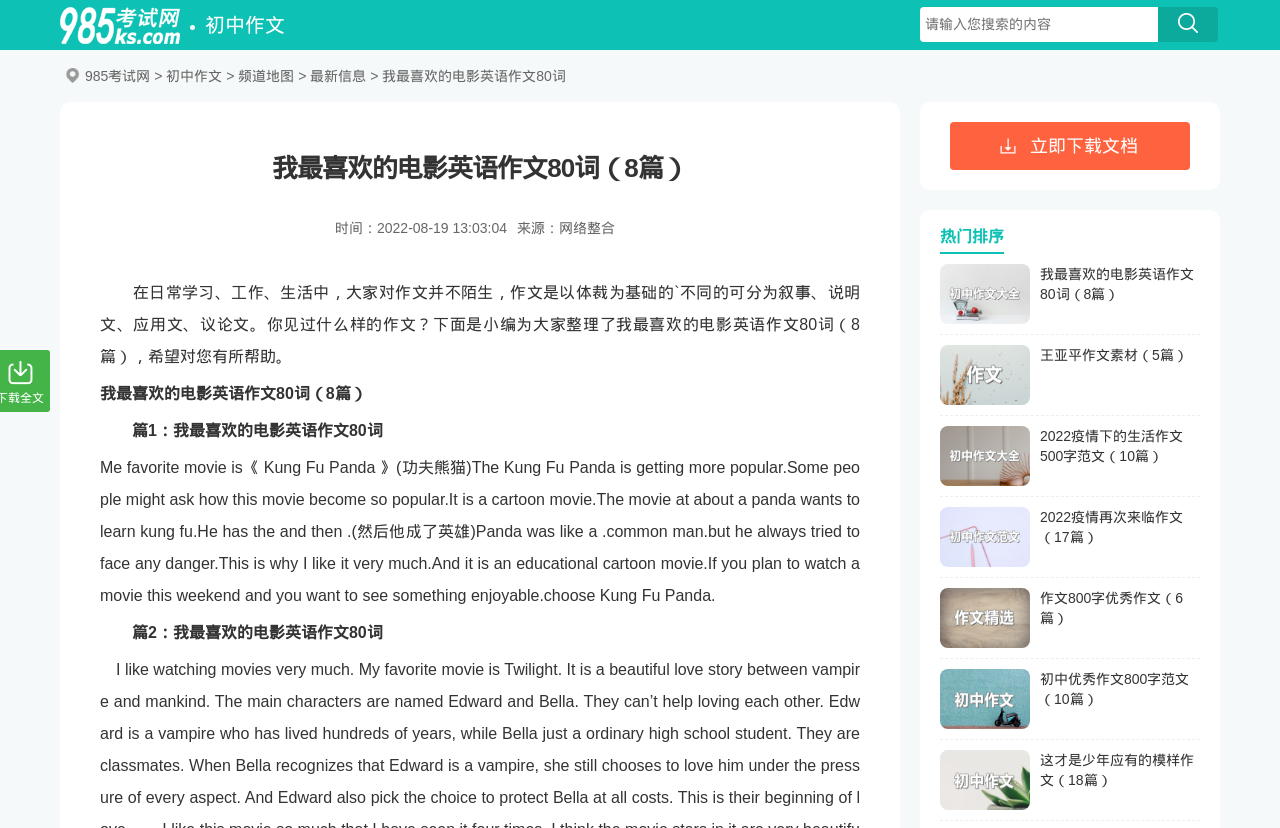Can you find the bounding box coordinates for the element to click on to achieve the instruction: "Read the article about Kung Fu Panda"?

[0.078, 0.554, 0.672, 0.729]